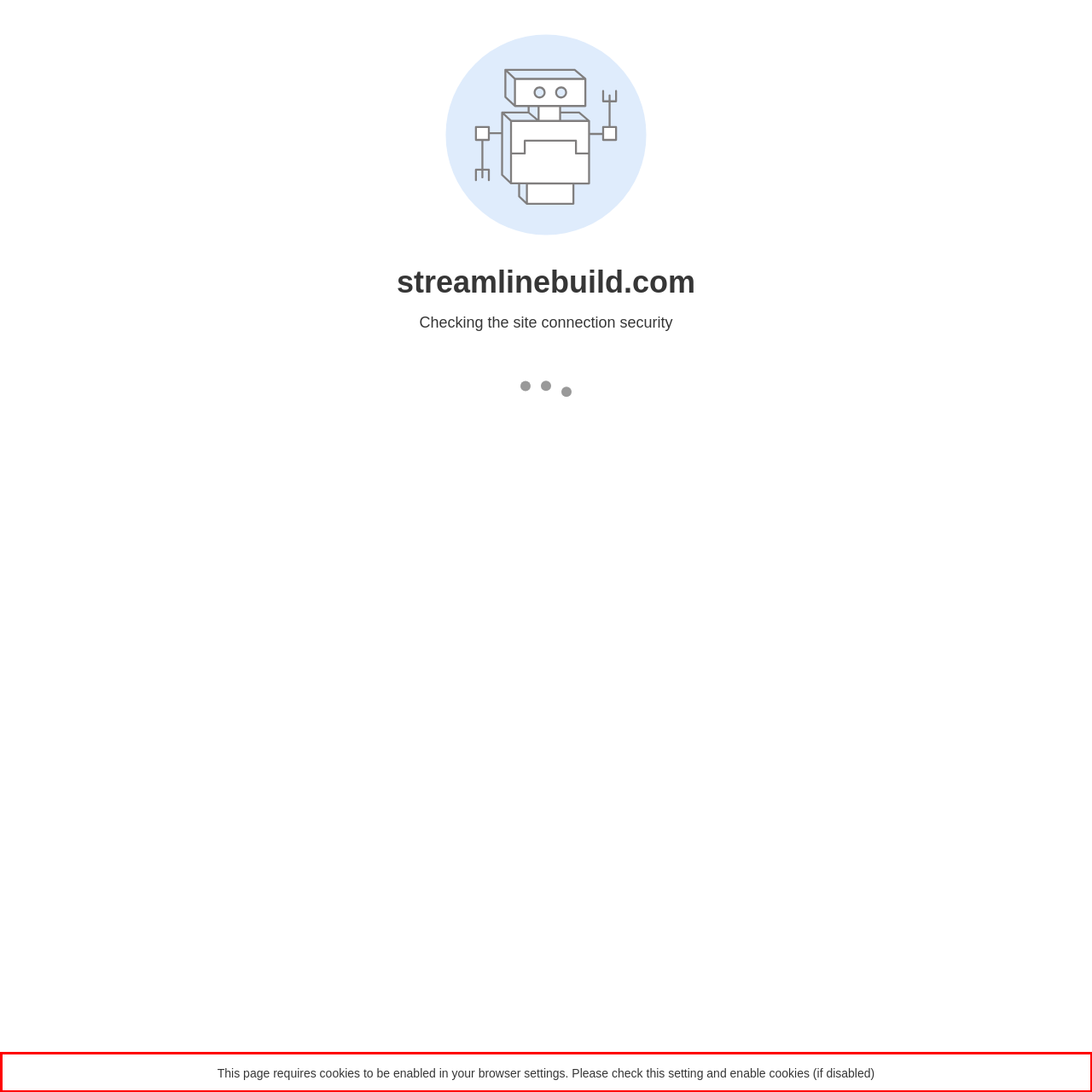Using OCR, extract the text content found within the red bounding box in the given webpage screenshot.

This page requires cookies to be enabled in your browser settings. Please check this setting and enable cookies (if disabled)